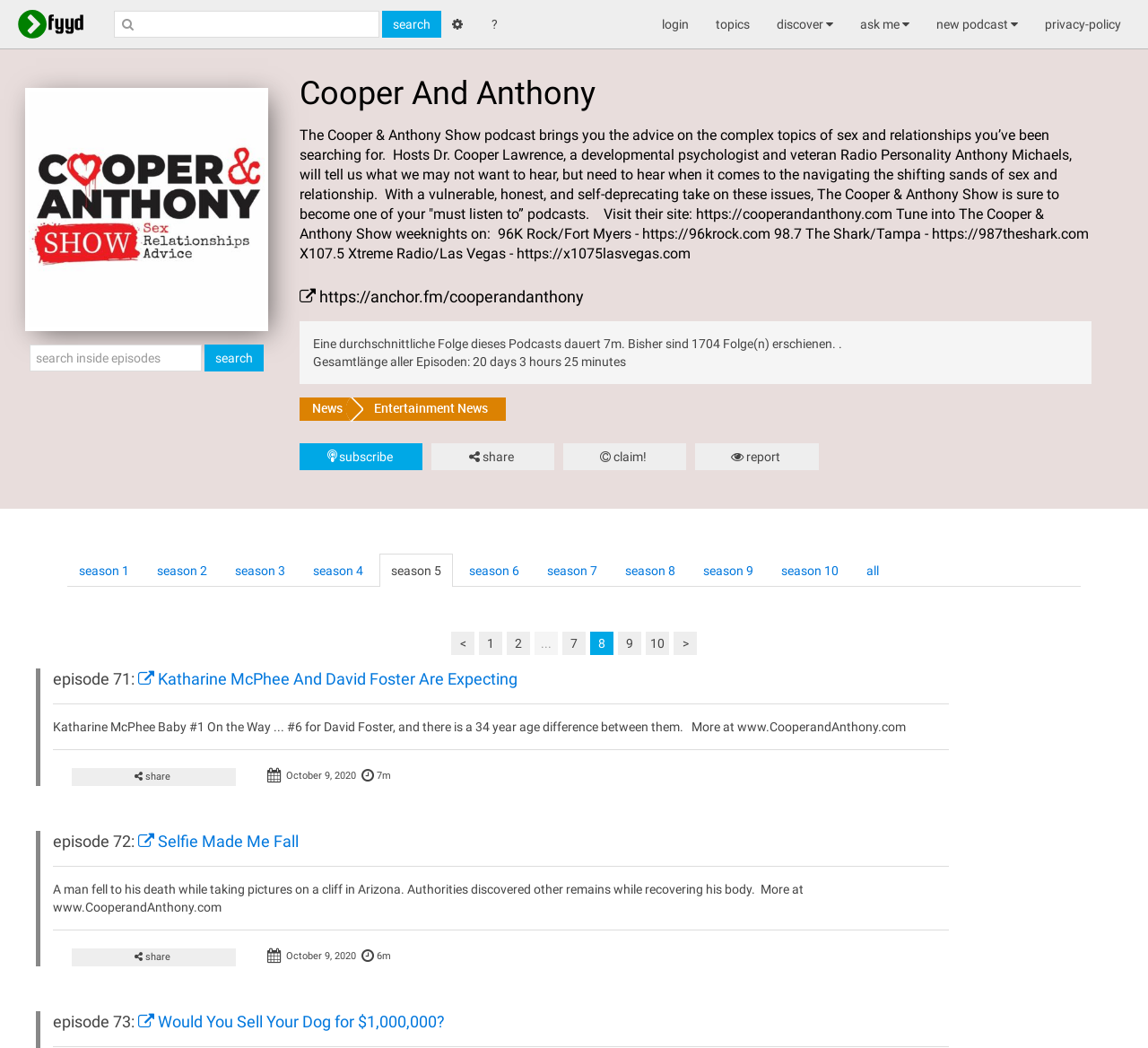How many seasons are there?
Craft a detailed and extensive response to the question.

The number of seasons can be found by counting the link elements with the text 'season 1', 'season 2', ..., 'season 10'.